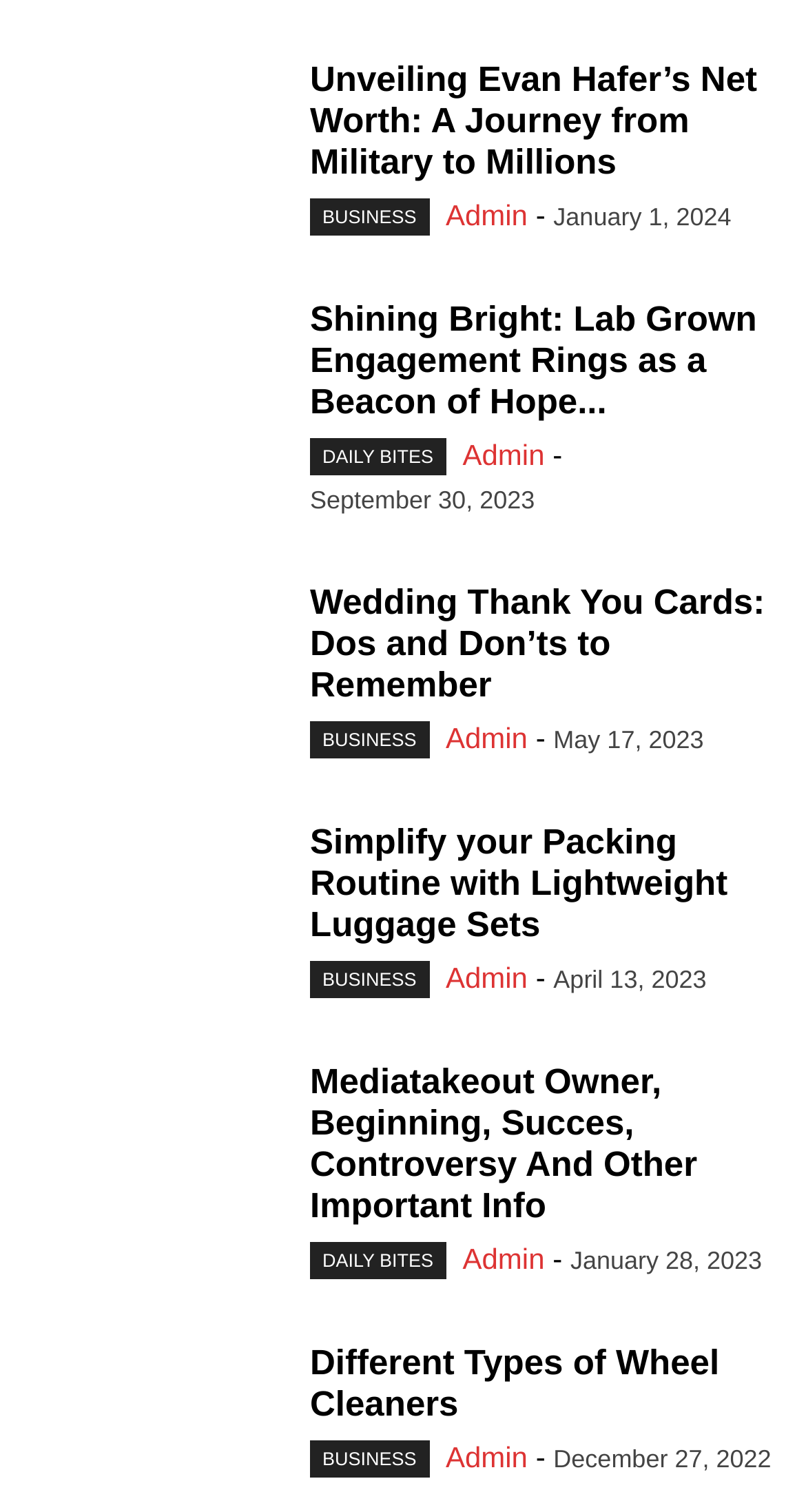Determine the coordinates of the bounding box that should be clicked to complete the instruction: "View article about Shining Bright: Lab Grown Engagement Rings". The coordinates should be represented by four float numbers between 0 and 1: [left, top, right, bottom].

[0.038, 0.197, 0.346, 0.32]